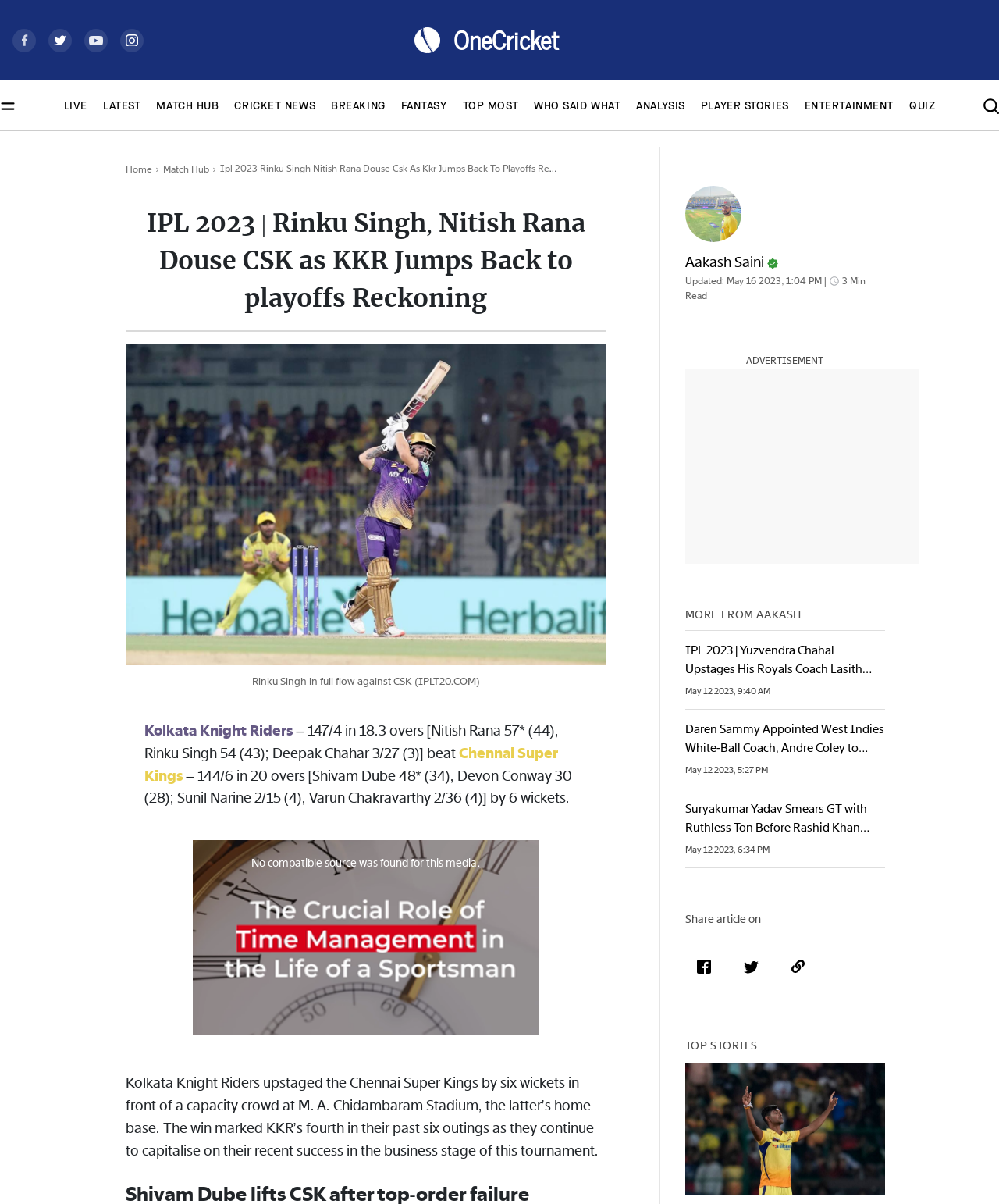Find the bounding box coordinates for the element that must be clicked to complete the instruction: "Go to the Match Hub page". The coordinates should be four float numbers between 0 and 1, indicated as [left, top, right, bottom].

[0.163, 0.135, 0.209, 0.147]